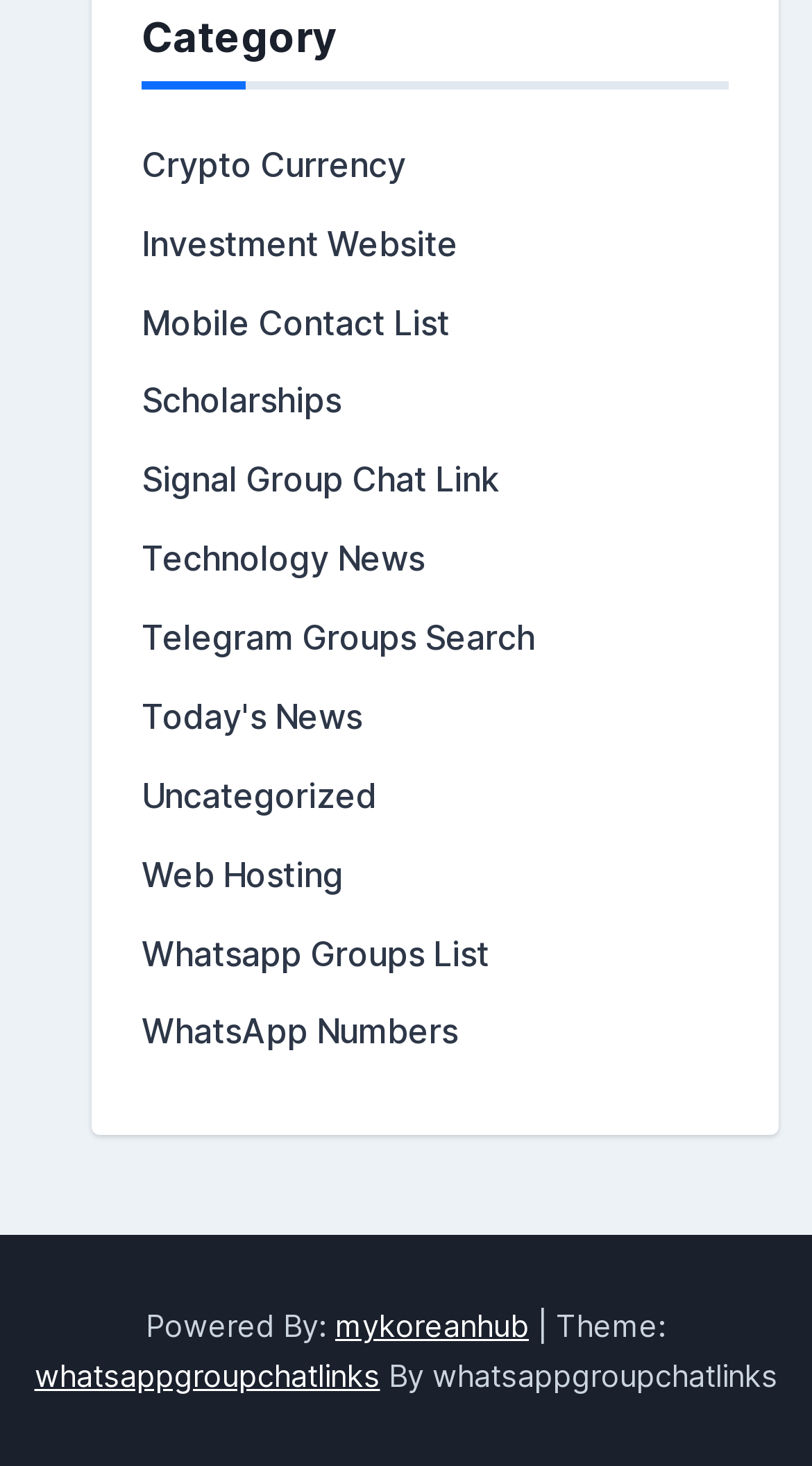Who powered the webpage? Please answer the question using a single word or phrase based on the image.

mykoreanhub